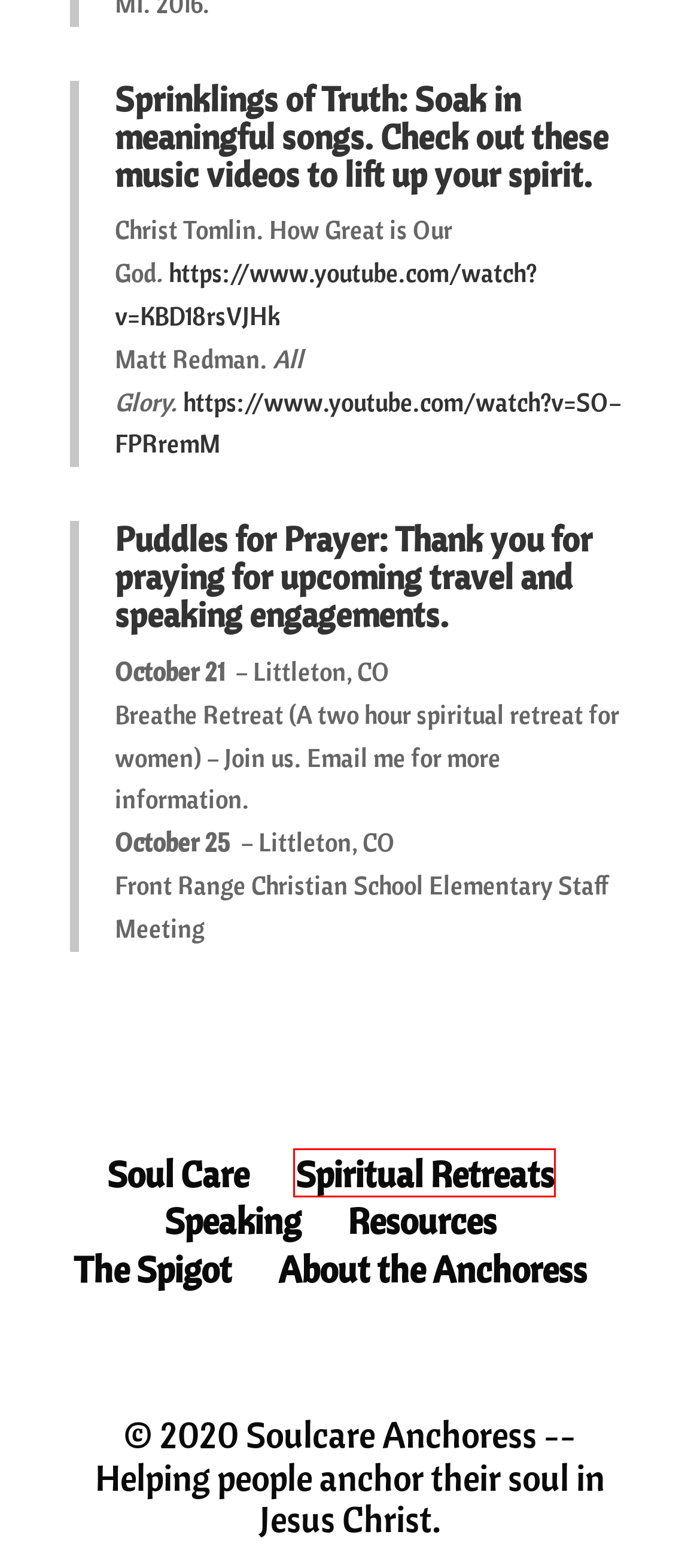Given a screenshot of a webpage with a red bounding box highlighting a UI element, choose the description that best corresponds to the new webpage after clicking the element within the red bounding box. Here are your options:
A. About the Anchoress | Soulcare Anchoress
B. Awe | Soulcare Anchoress
C. Speaking | Soulcare Anchoress
D. Thanksgiving | Soulcare Anchoress
E. The Spigot | Soulcare Anchoress
F. Resources | Soulcare Anchoress
G. Spiritual Retreats | Soulcare Anchoress
H. Soulcare Anchoress

G